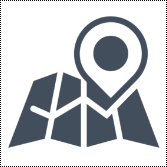Describe all the important aspects and details of the image.

The image features a stylized map with a location marker, symbolizing navigation or geographical awareness. This icon typically represents the function of locating a specific area, which might relate to the exploration of lichens in their natural habitats. This could be connected to the project by the Consortium of Lichen Herbaria, which provides insights into lichen species, including Cladonia alaskana, and may offer resources for interactive mapping of their distributions across regions such as Arctic North America. The design is modern and minimalist, emphasizing the essential elements of mapping and positioning.